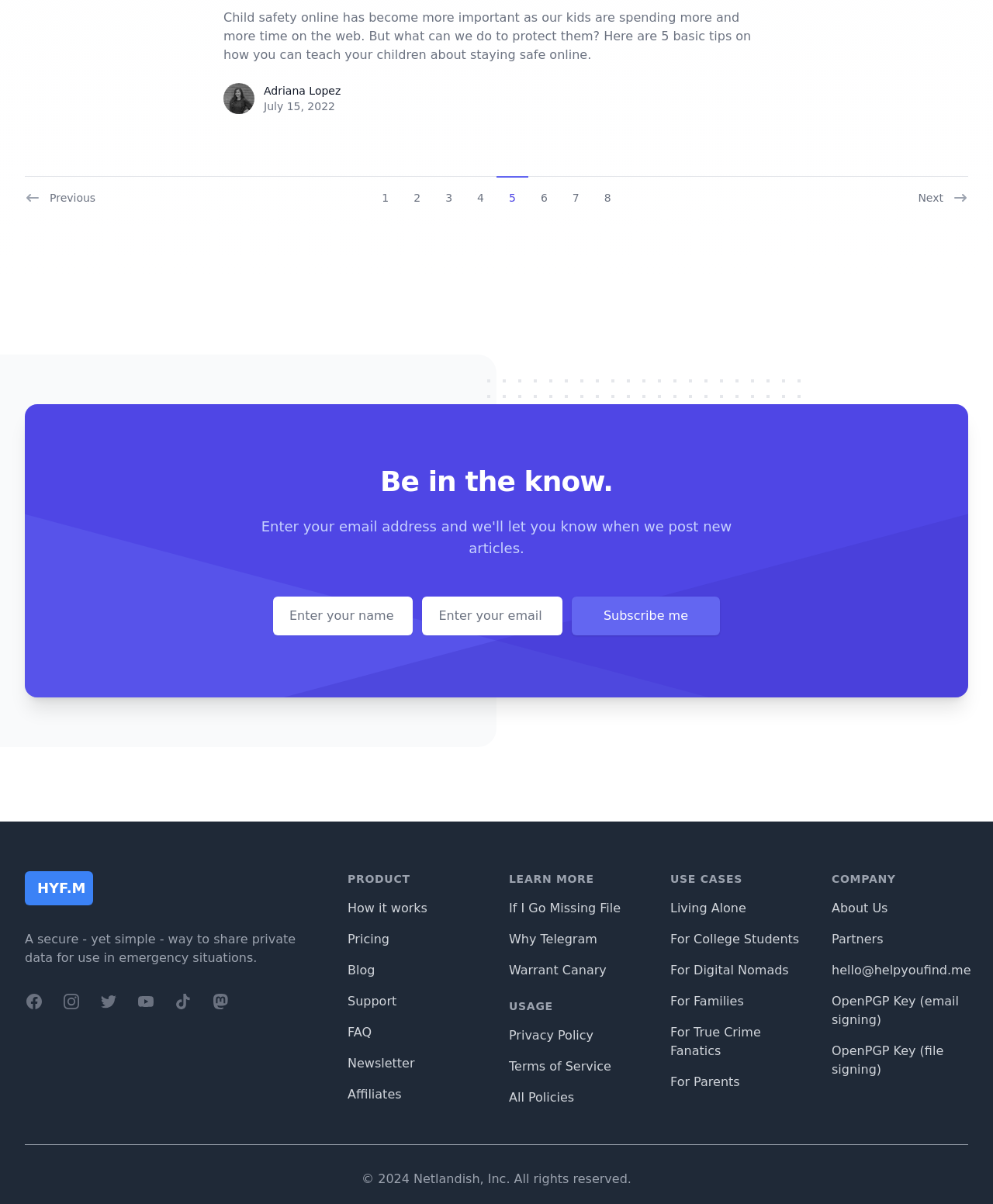What is the topic of the 'If I Go Missing File' link?
Please ensure your answer is as detailed and informative as possible.

The 'If I Go Missing File' link is located under the 'LEARN MORE' heading, suggesting that it is related to a file or resource that can be used in case someone goes missing.